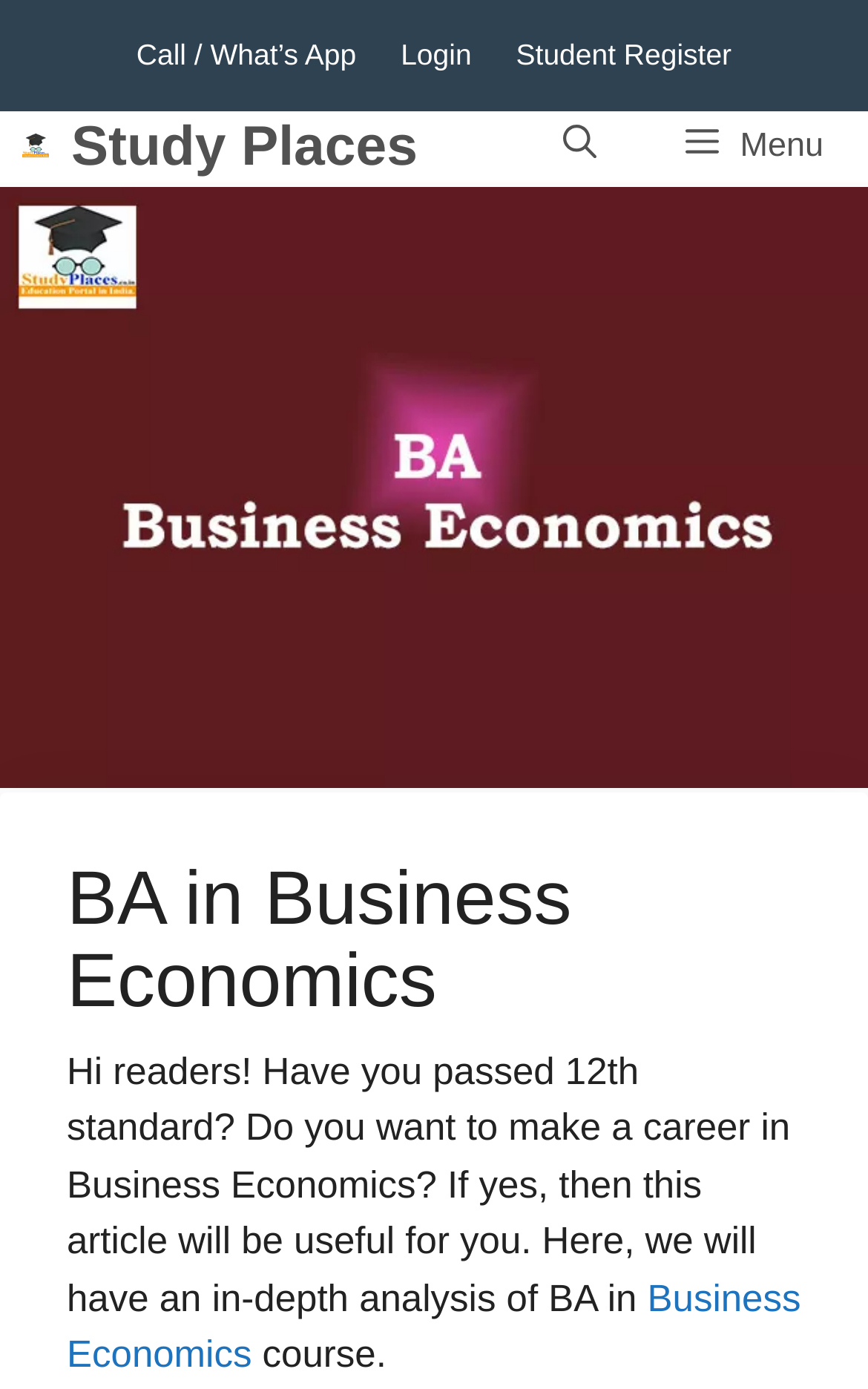What is the name of the course being discussed?
Based on the screenshot, provide a one-word or short-phrase response.

BA in Business Economics